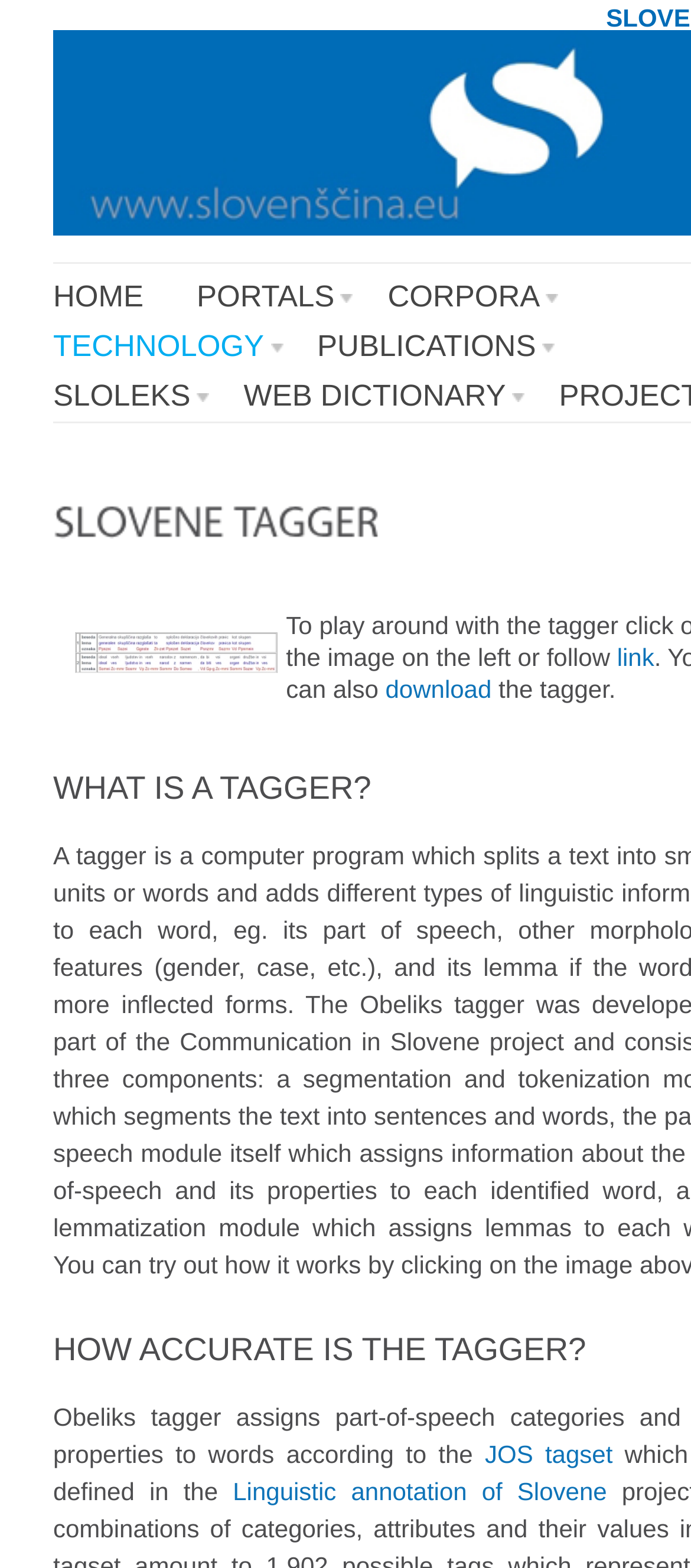Please provide the bounding box coordinates for the element that needs to be clicked to perform the following instruction: "learn about JOS tagset". The coordinates should be given as four float numbers between 0 and 1, i.e., [left, top, right, bottom].

[0.702, 0.918, 0.887, 0.936]